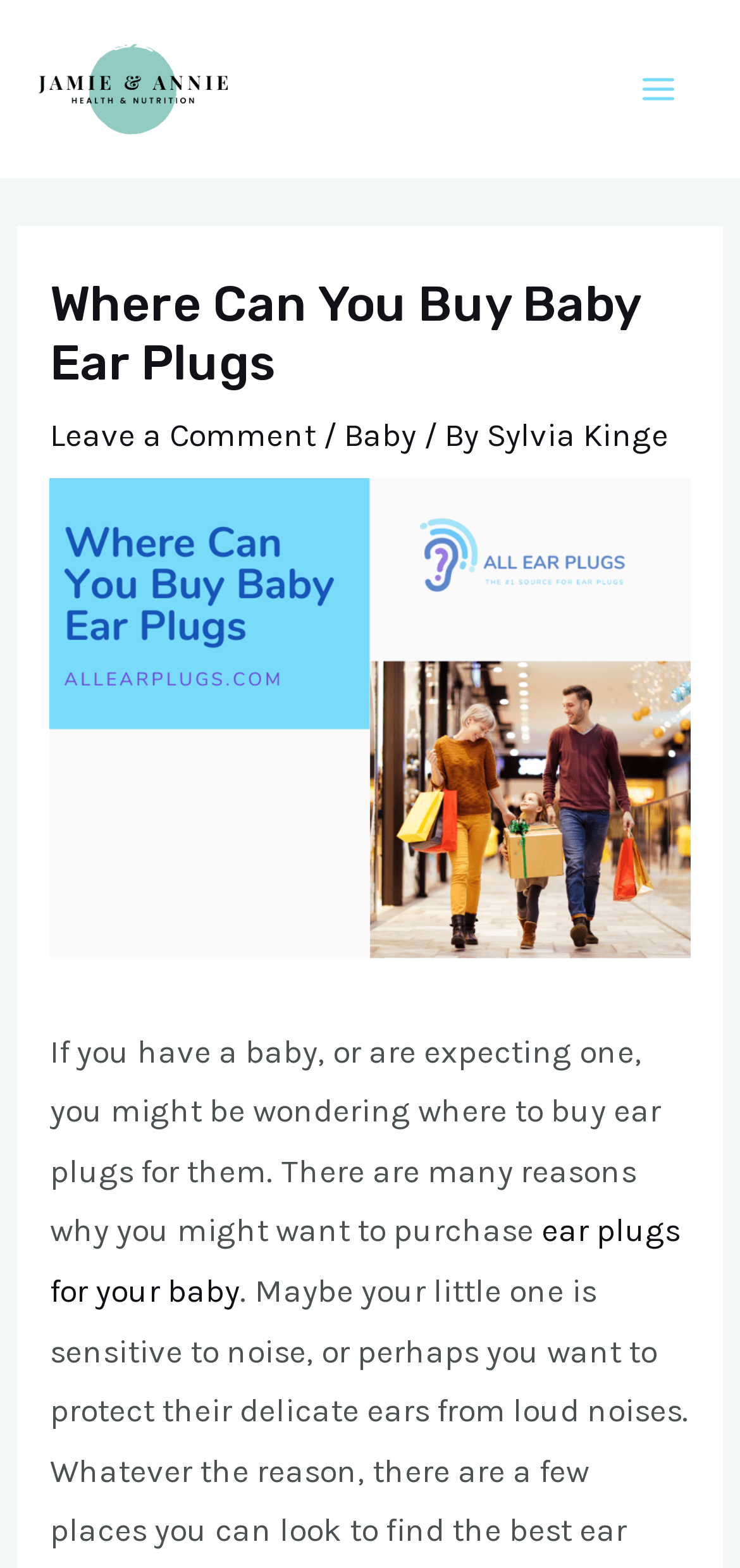Give a detailed explanation of the elements present on the webpage.

The webpage is about buying ear plugs for babies. At the top left, there is a link to "All Ear Plugs" accompanied by an image with the same name. On the top right, there is a button labeled "Main Menu" with an image next to it. 

Below the top section, there is a header area that spans almost the entire width of the page. Within this header, the main title "Where Can You Buy Baby Ear Plugs" is prominently displayed. To the right of the title, there are links to "Leave a Comment" and the author's name, "Sylvia Kinge", separated by a slash. 

Below the title, there is a large image related to the topic of baby ear plugs. Underneath the image, a paragraph of text explains the importance of ear plugs for babies, mentioning that there are many reasons to purchase them. The text also contains a link to "ear plugs for your baby".